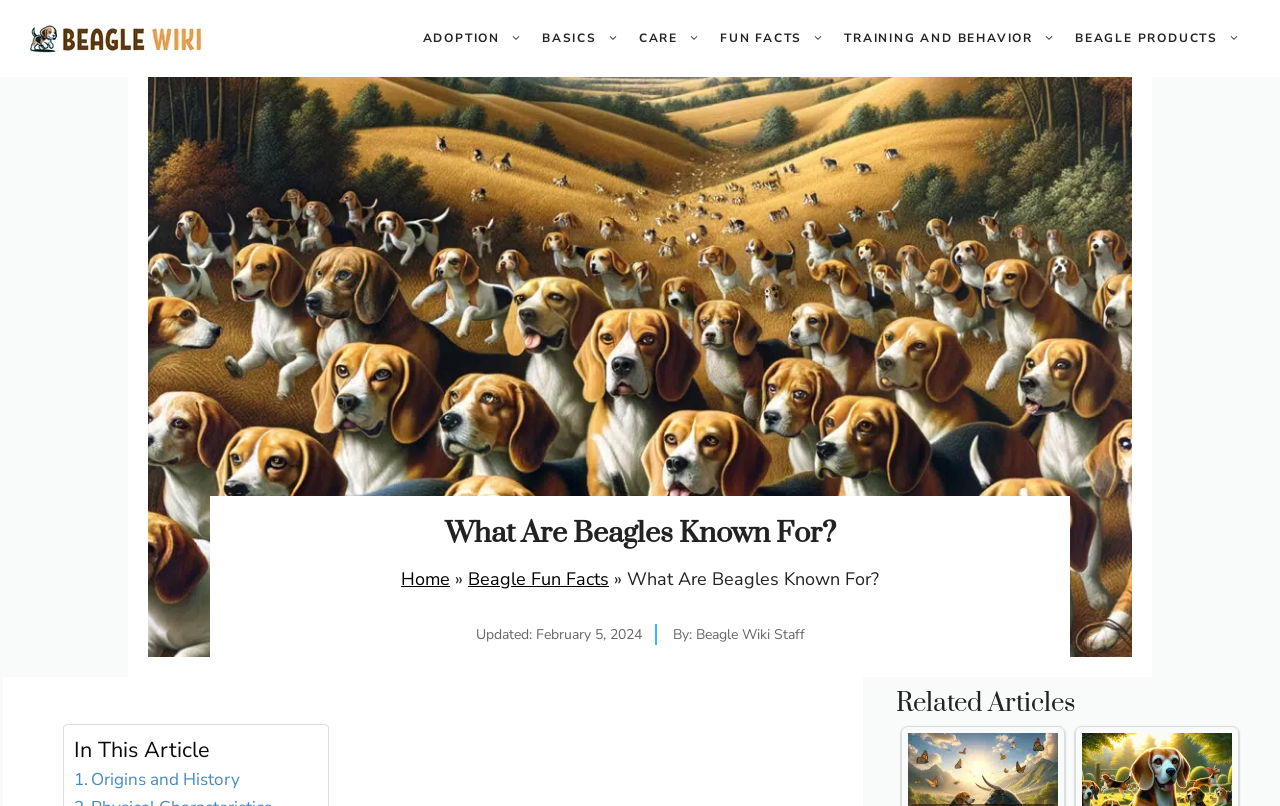Locate the bounding box coordinates of the clickable region necessary to complete the following instruction: "explore related articles". Provide the coordinates in the format of four float numbers between 0 and 1, i.e., [left, top, right, bottom].

[0.7, 0.852, 1.0, 0.894]